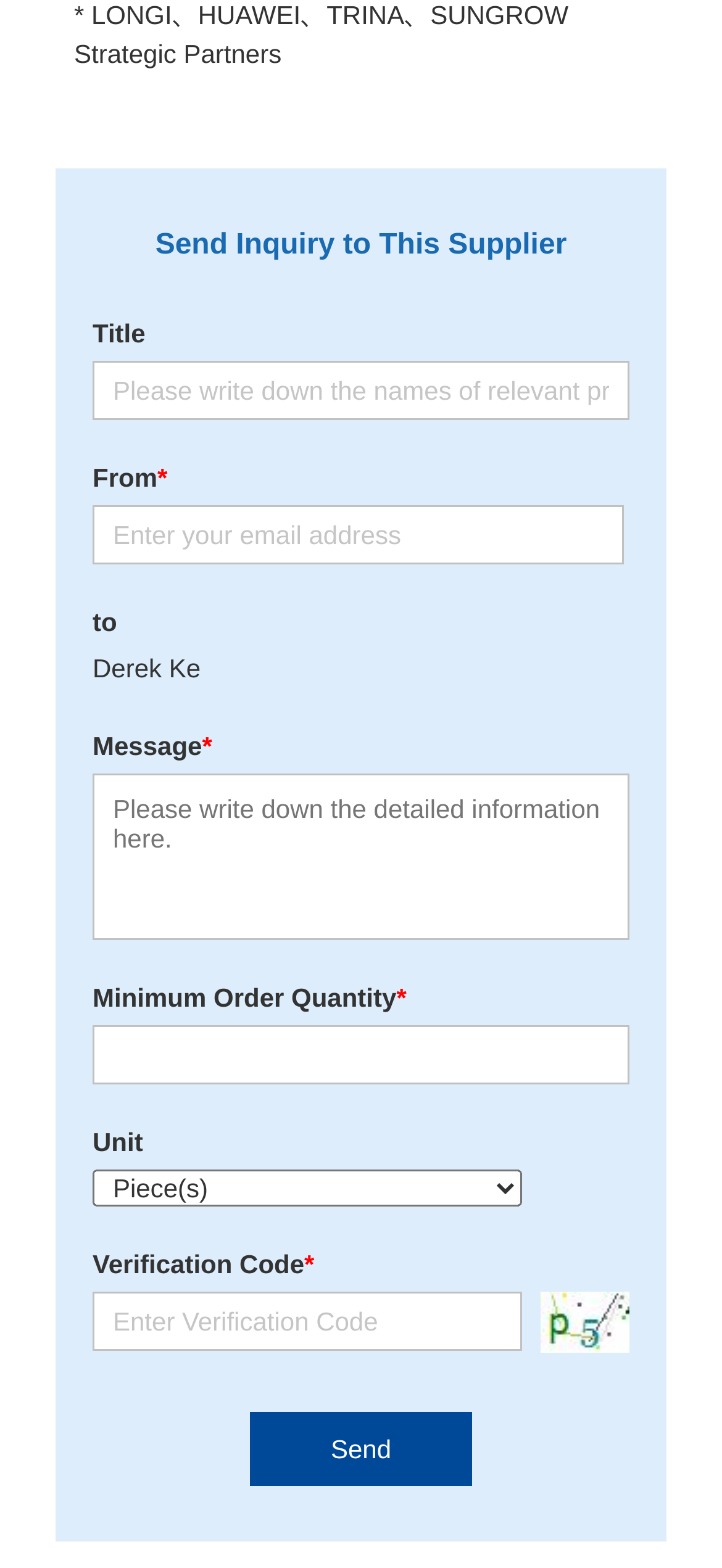Please determine the bounding box coordinates of the section I need to click to accomplish this instruction: "View Service Schedules".

None